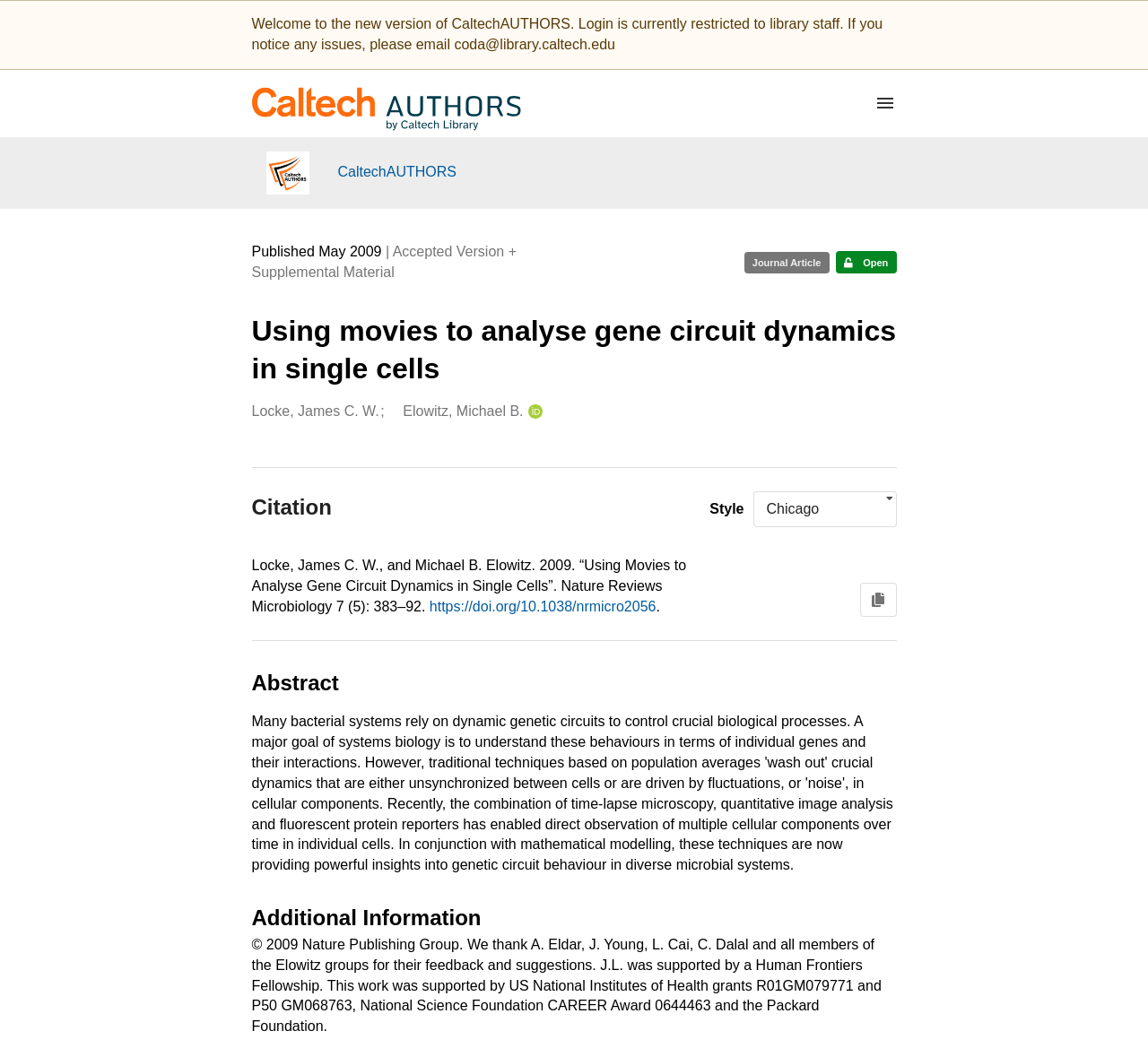Identify the bounding box coordinates of the clickable region necessary to fulfill the following instruction: "Click the 'Menu' button". The bounding box coordinates should be four float numbers between 0 and 1, i.e., [left, top, right, bottom].

[0.745, 0.07, 0.796, 0.126]